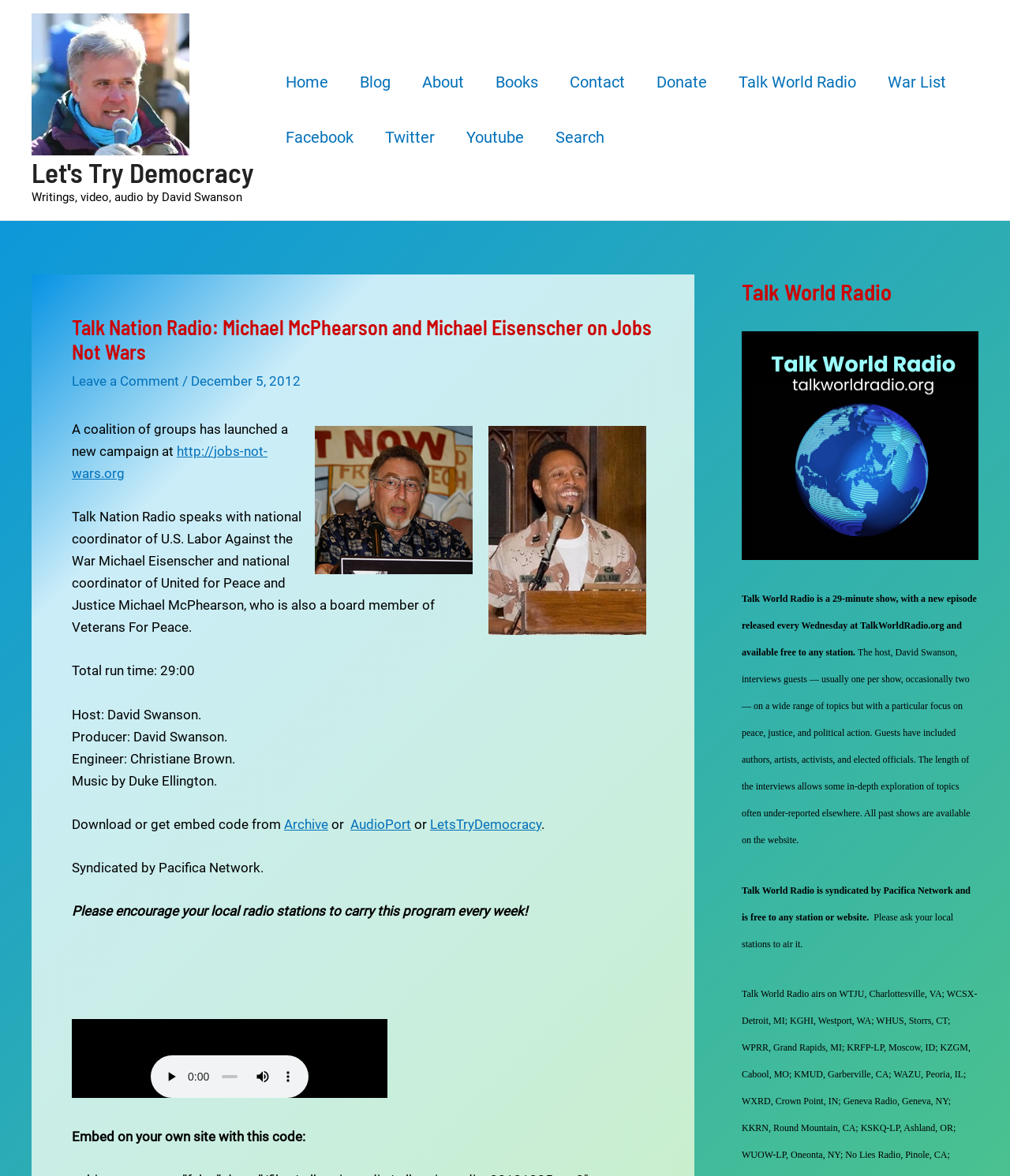Identify the bounding box coordinates of the section to be clicked to complete the task described by the following instruction: "Click on the 'Talk World Radio' link". The coordinates should be four float numbers between 0 and 1, formatted as [left, top, right, bottom].

[0.716, 0.046, 0.863, 0.093]